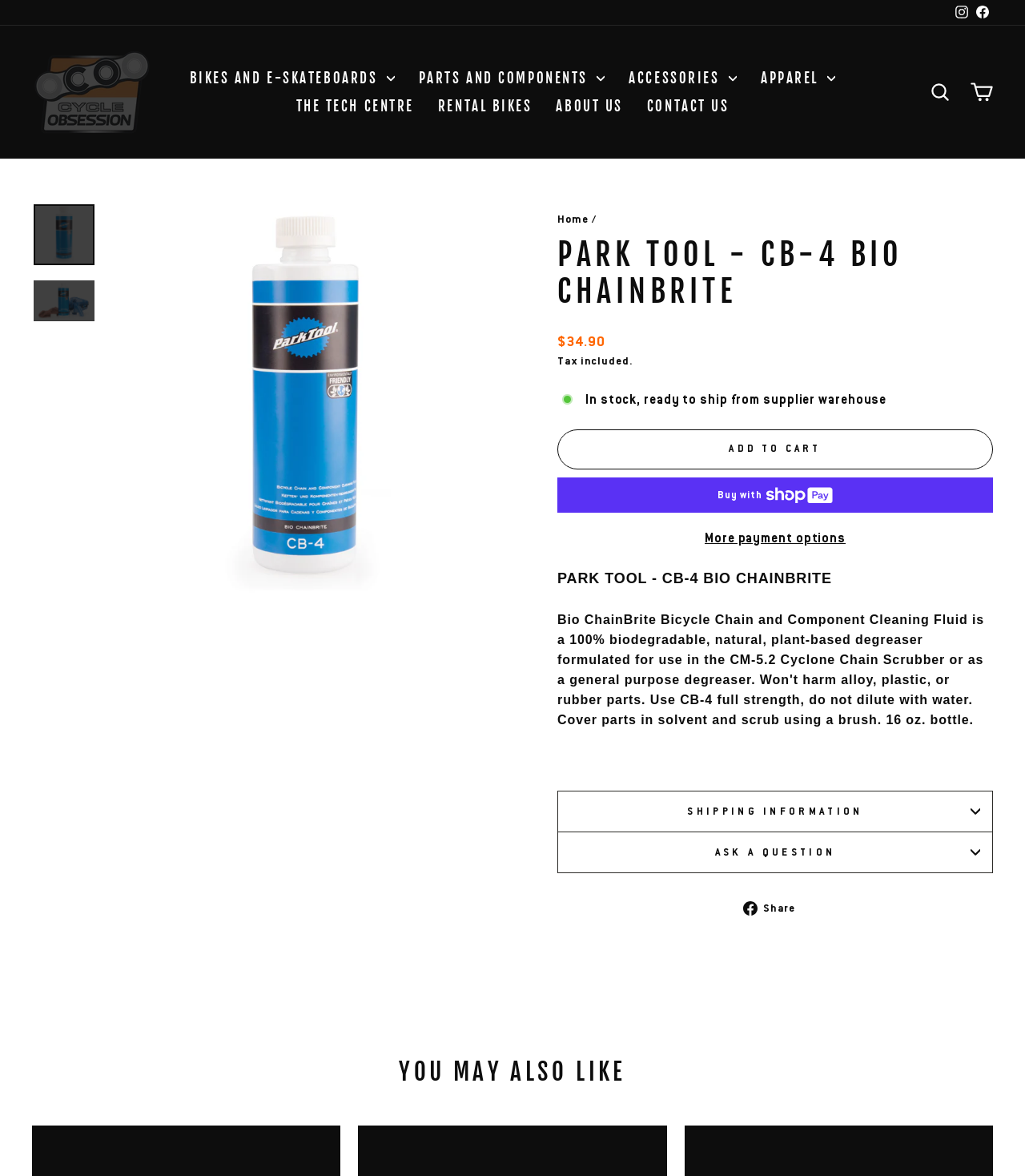Using the description "Best Software 4 Download blog", locate and provide the bounding box of the UI element.

None